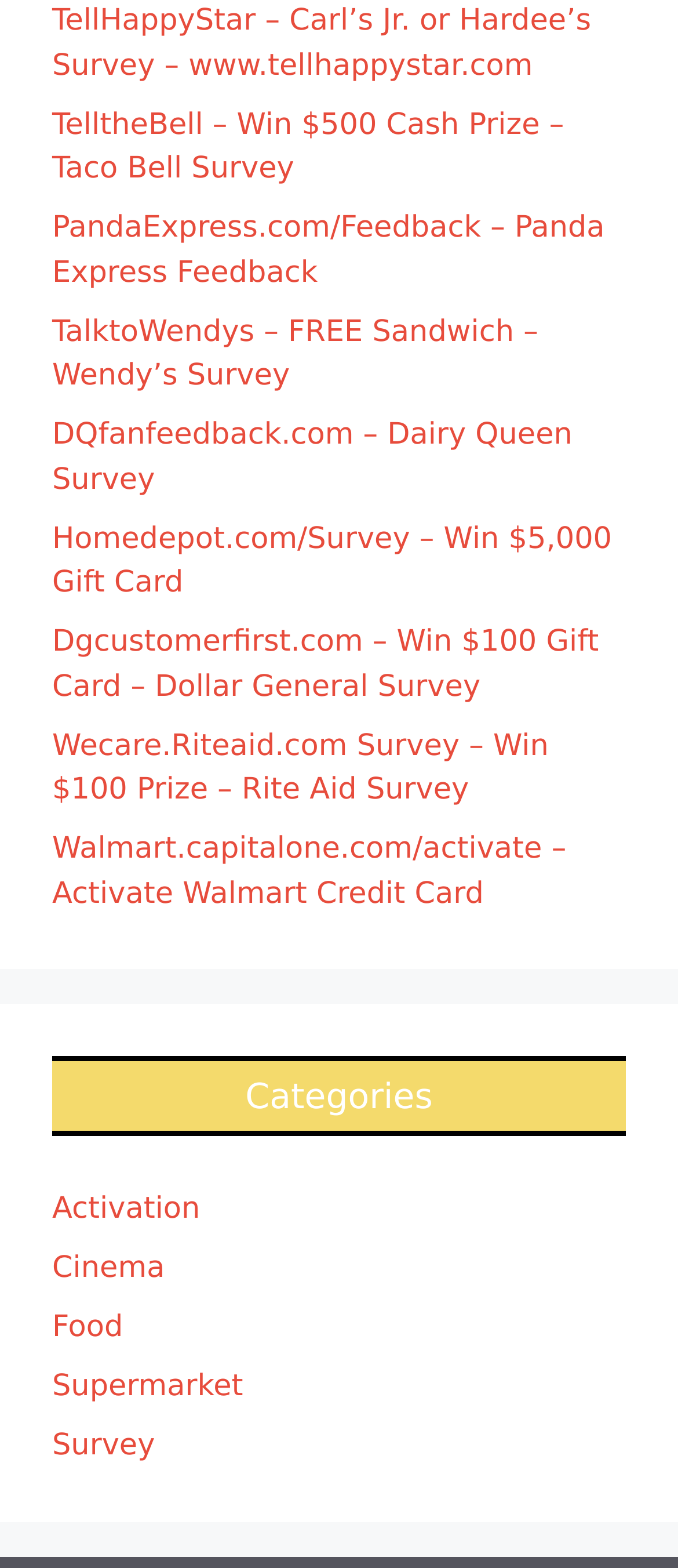How many categories are listed on the webpage?
Can you offer a detailed and complete answer to this question?

I looked at the section with the heading 'Categories' and found 5 categories listed, including 'Activation', 'Cinema', 'Food', 'Supermarket', and 'Survey'.